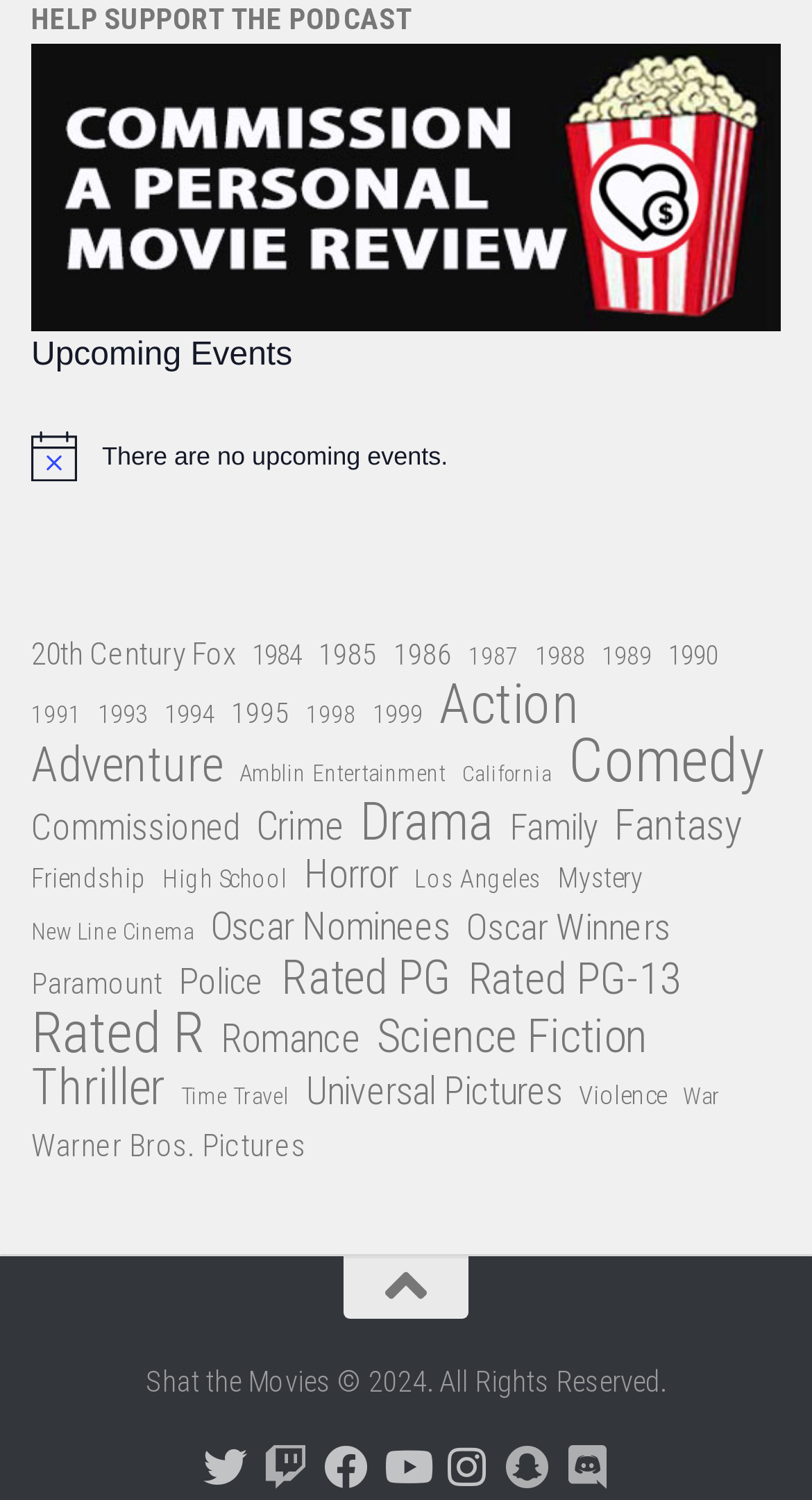Provide the bounding box coordinates of the UI element this sentence describes: "Machir Bay Collaborative Vatting".

None